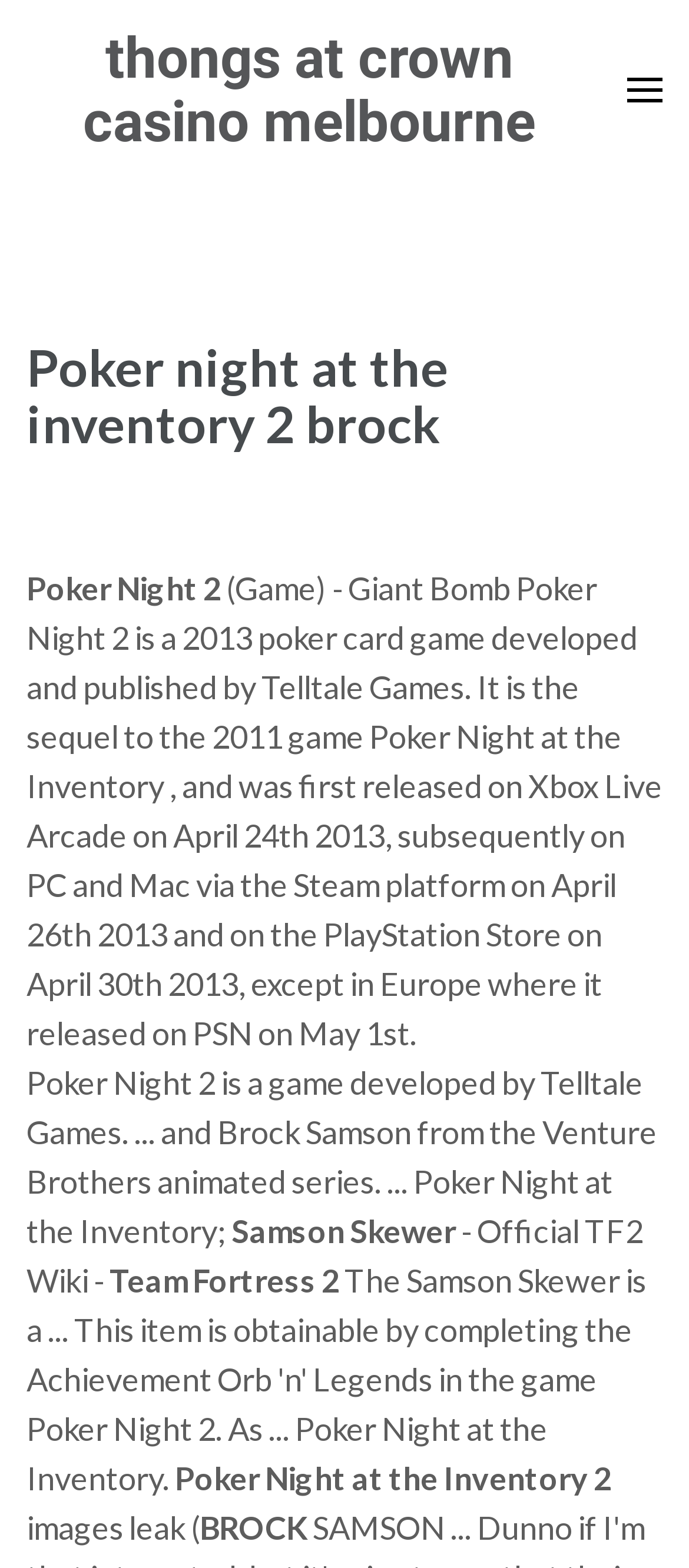Extract the bounding box coordinates of the UI element described: "thongs at crown casino melbourne". Provide the coordinates in the format [left, top, right, bottom] with values ranging from 0 to 1.

[0.121, 0.016, 0.777, 0.099]